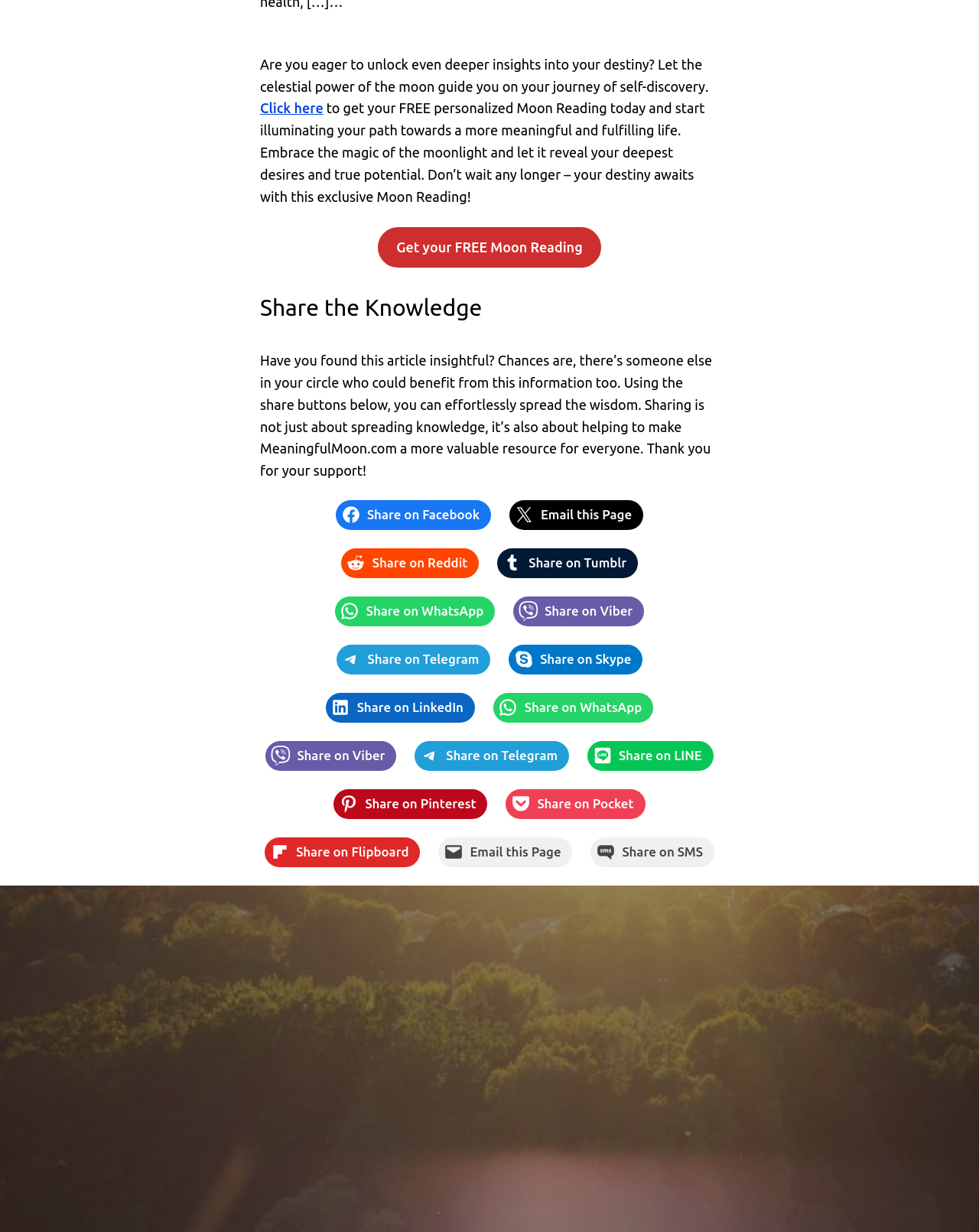What is the benefit of getting a Moon Reading?
Your answer should be a single word or phrase derived from the screenshot.

Illuminating path